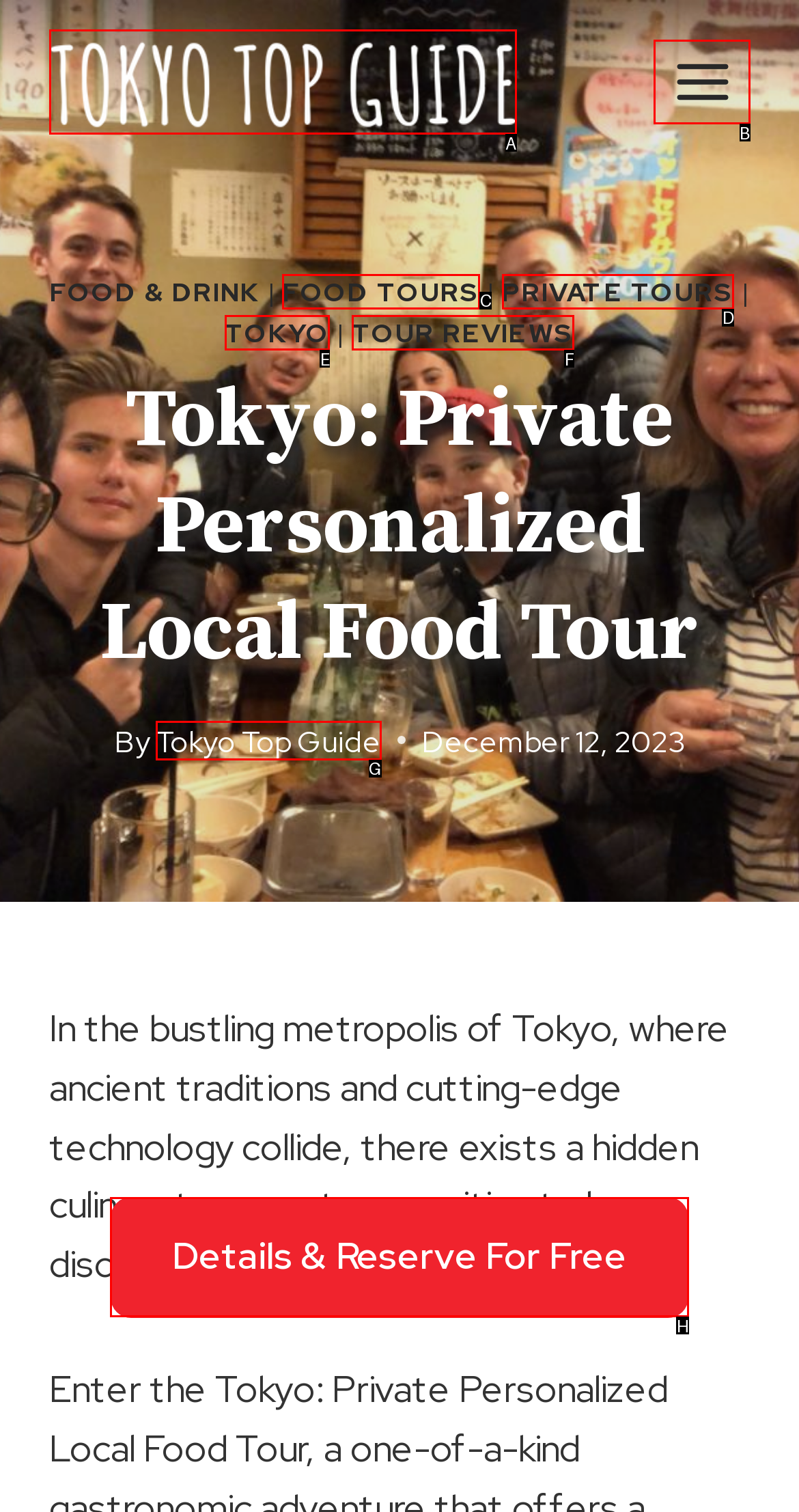Specify which element within the red bounding boxes should be clicked for this task: Book a food tour Respond with the letter of the correct option.

H